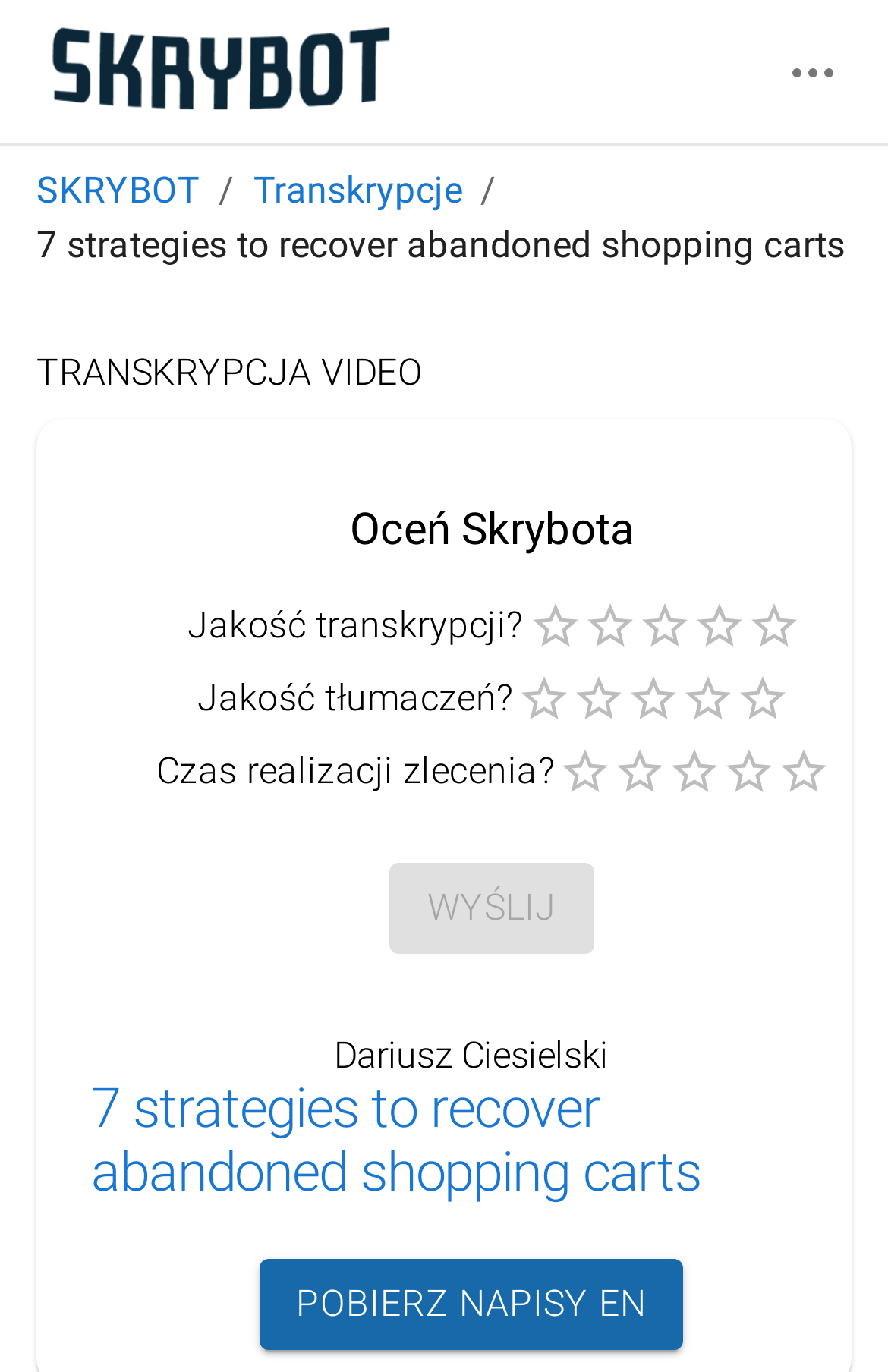Using the description: "alt="Skrybot transkrypcje filmów"", determine the UI element's bounding box coordinates. Ensure the coordinates are in the format of four float numbers between 0 and 1, i.e., [left, top, right, bottom].

[0.041, 0.011, 0.451, 0.094]